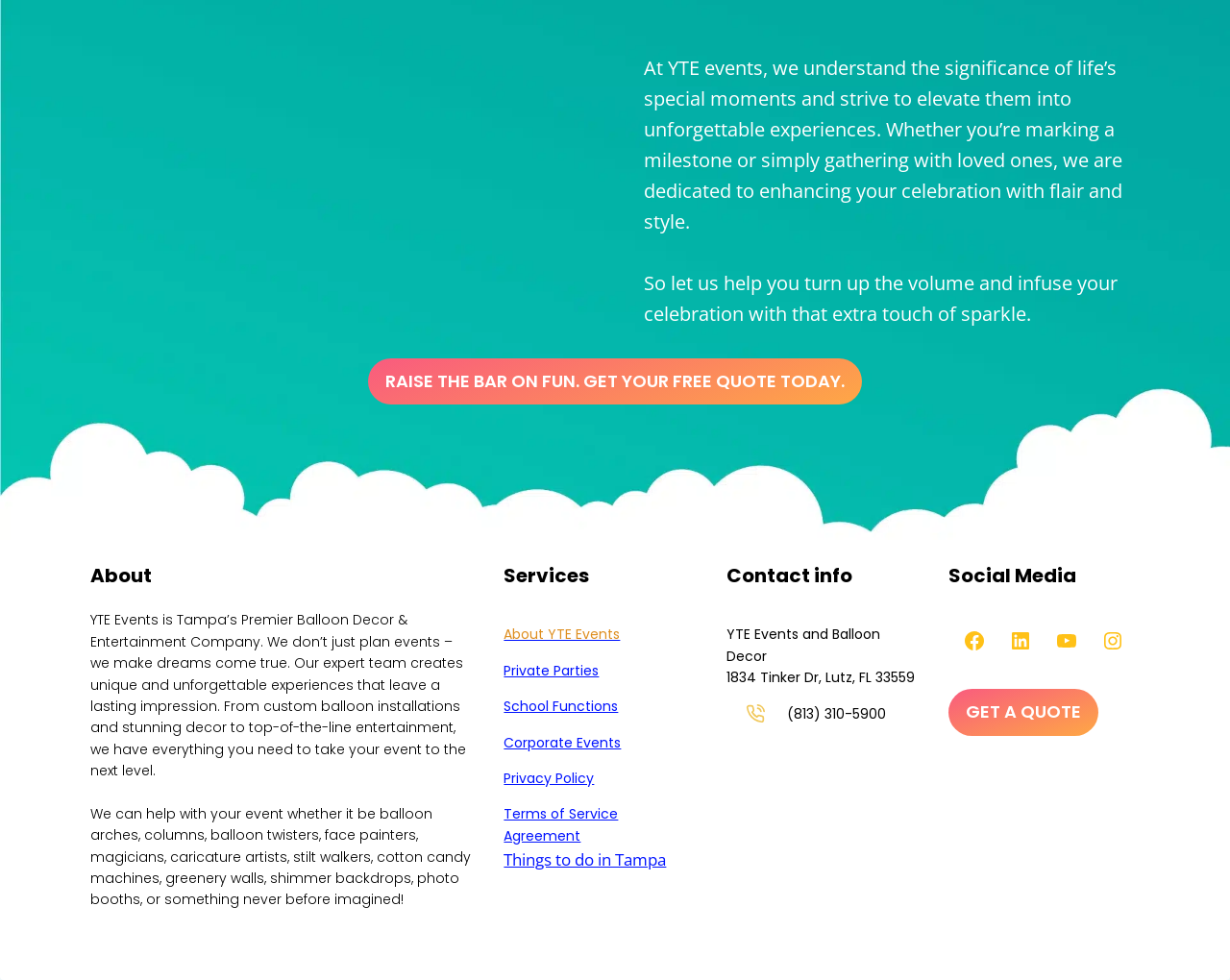What is the company's name? From the image, respond with a single word or brief phrase.

YTE Events